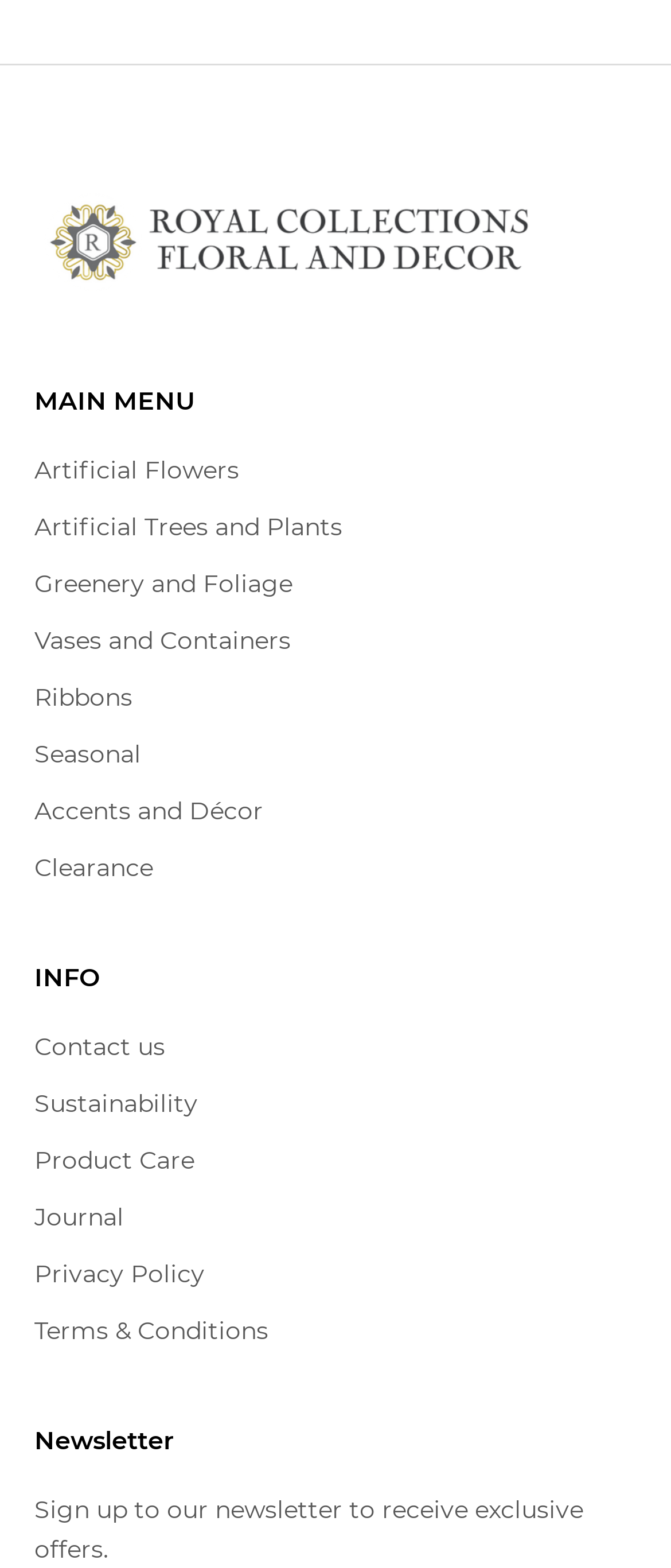Can you find the bounding box coordinates for the UI element given this description: "Sustainability"? Provide the coordinates as four float numbers between 0 and 1: [left, top, right, bottom].

[0.051, 0.694, 0.295, 0.713]